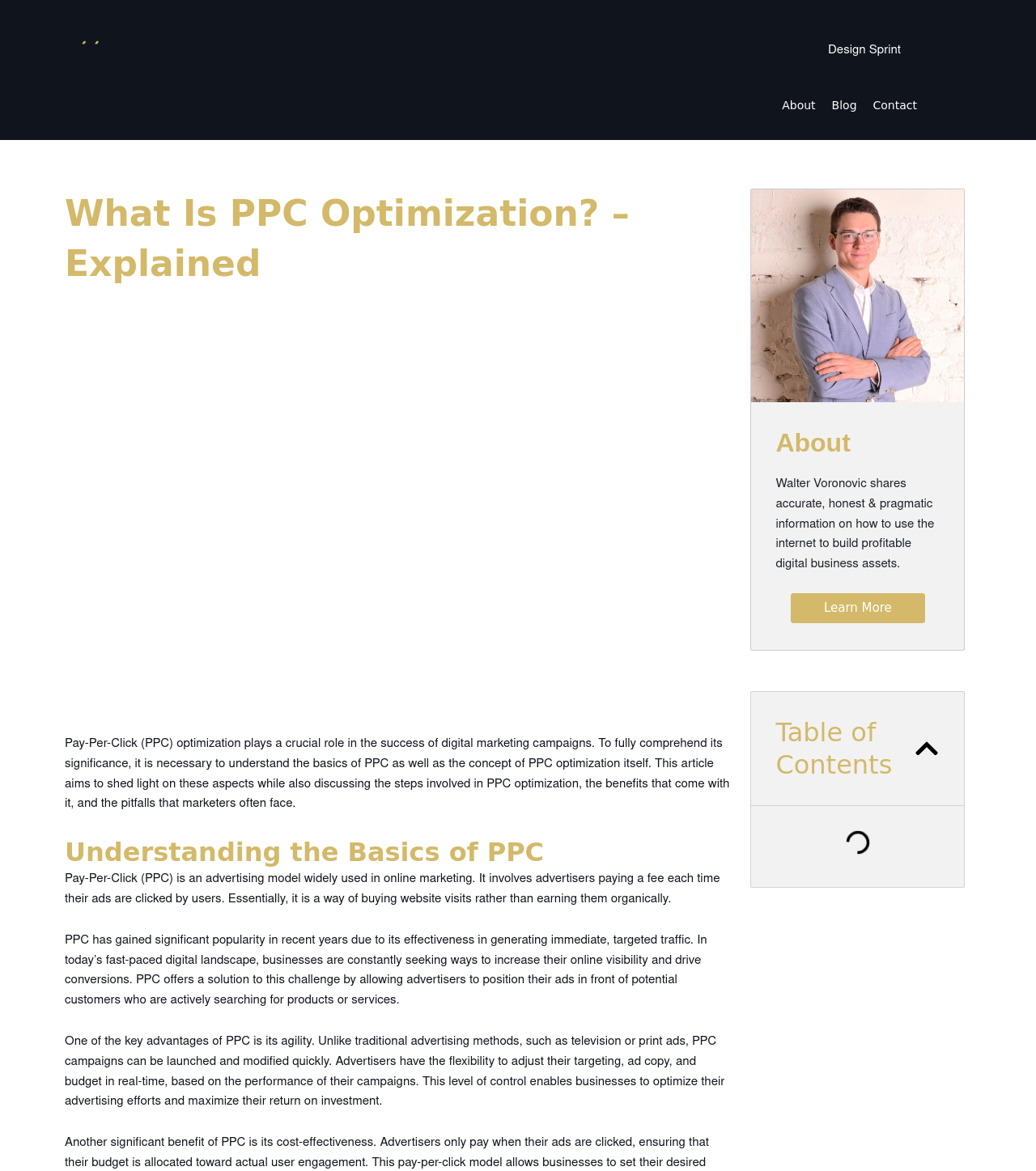Use one word or a short phrase to answer the question provided: 
What is the purpose of the article?

Explain PPC optimization